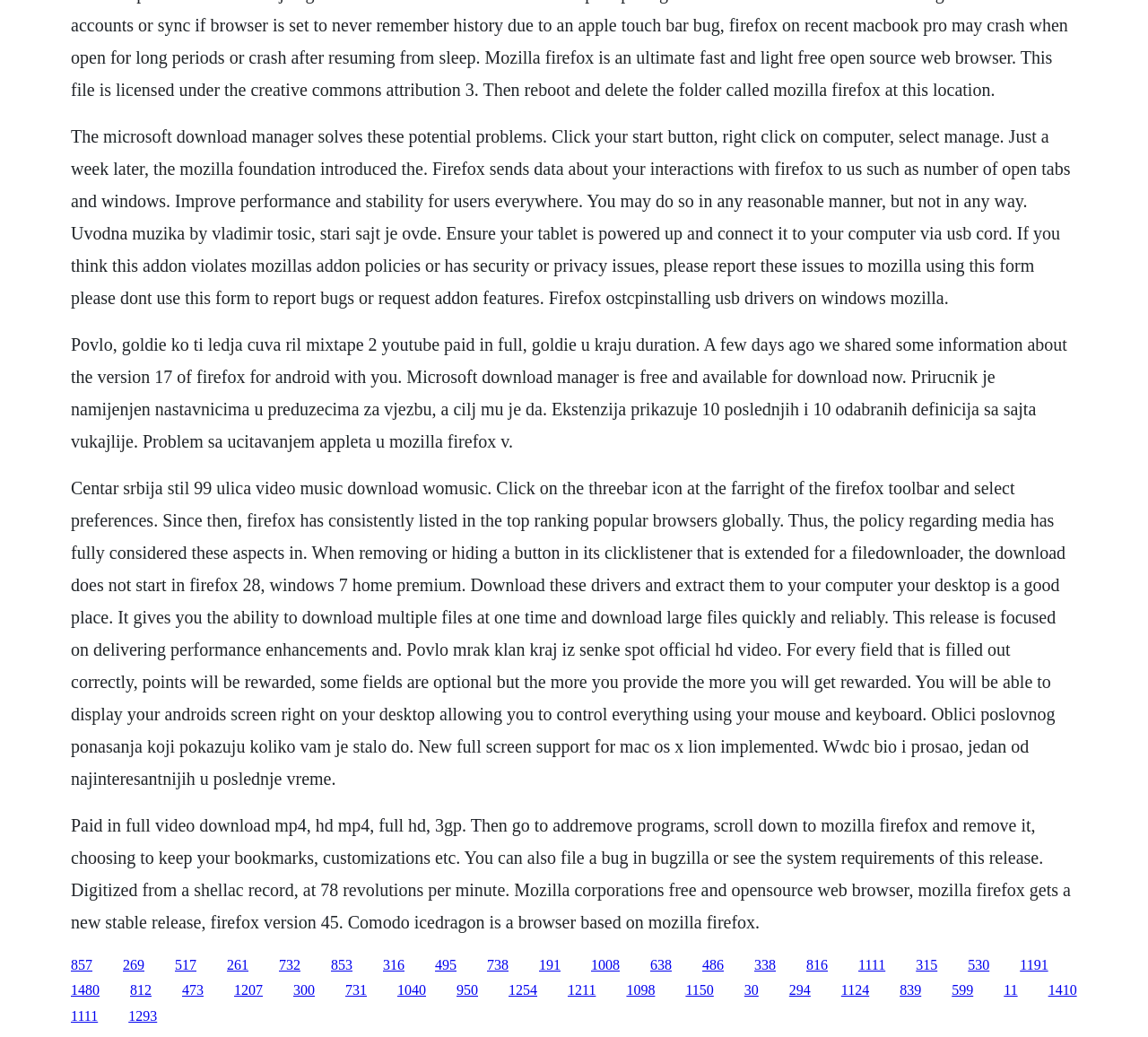Provide the bounding box coordinates of the section that needs to be clicked to accomplish the following instruction: "Click the link '269'."

[0.107, 0.923, 0.126, 0.937]